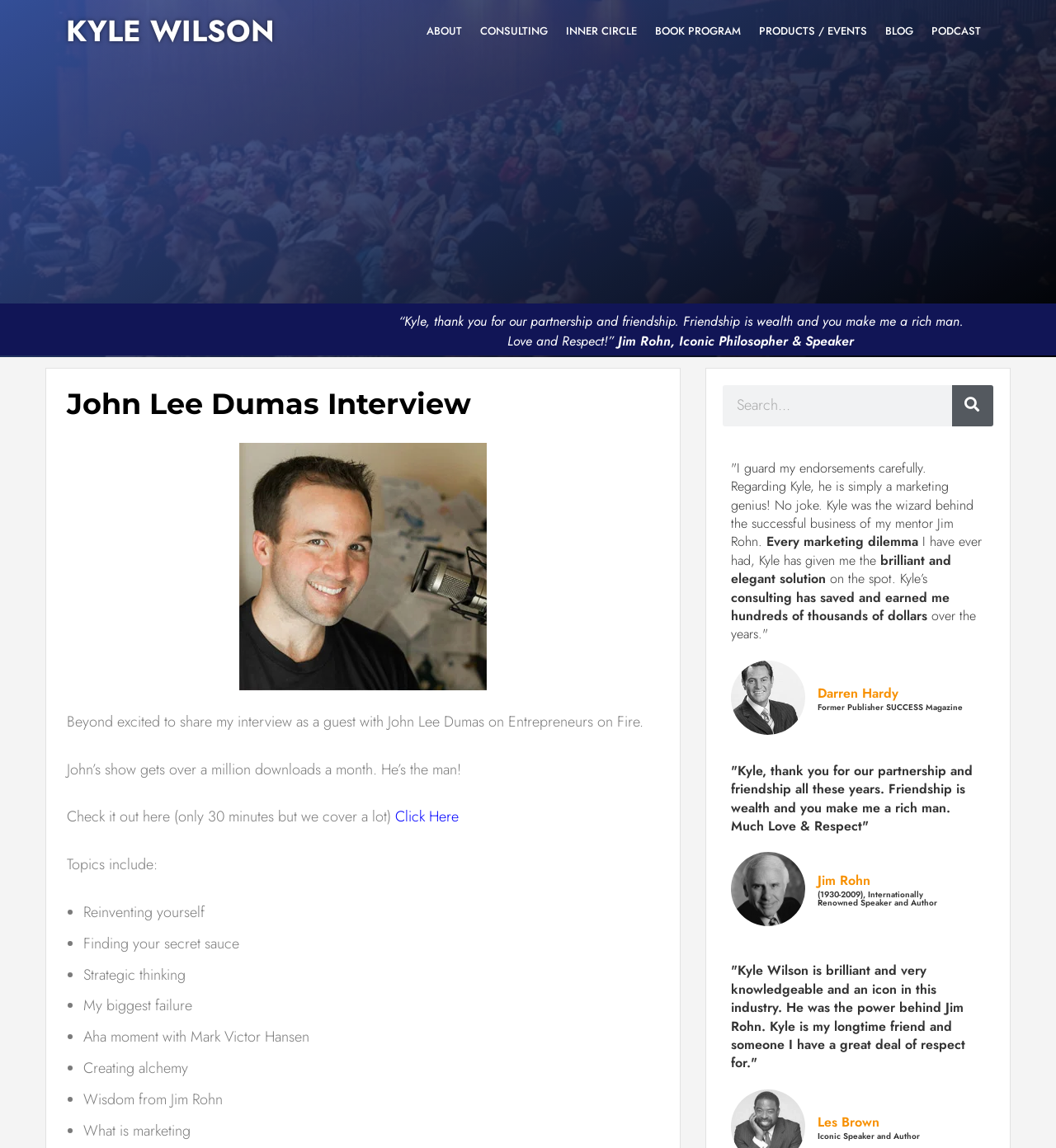Determine the bounding box coordinates of the UI element that matches the following description: "Search". The coordinates should be four float numbers between 0 and 1 in the format [left, top, right, bottom].

[0.902, 0.335, 0.941, 0.371]